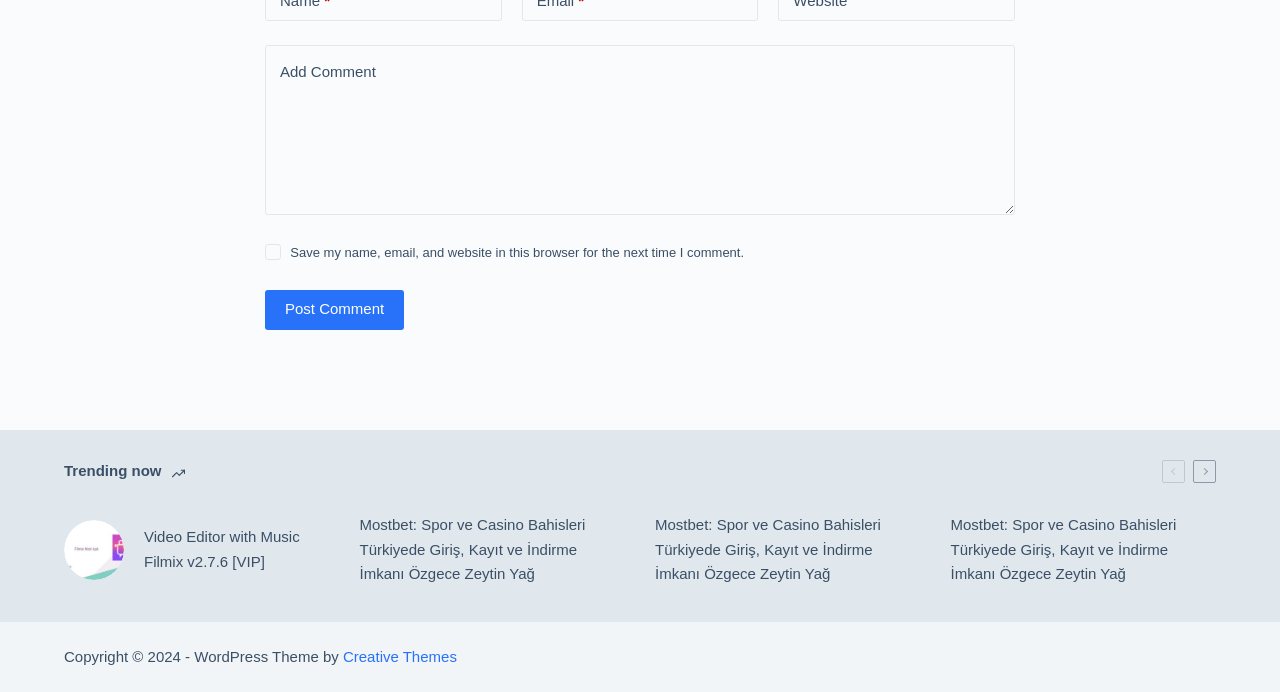Identify the bounding box coordinates of the element that should be clicked to fulfill this task: "post a comment". The coordinates should be provided as four float numbers between 0 and 1, i.e., [left, top, right, bottom].

[0.207, 0.419, 0.316, 0.477]